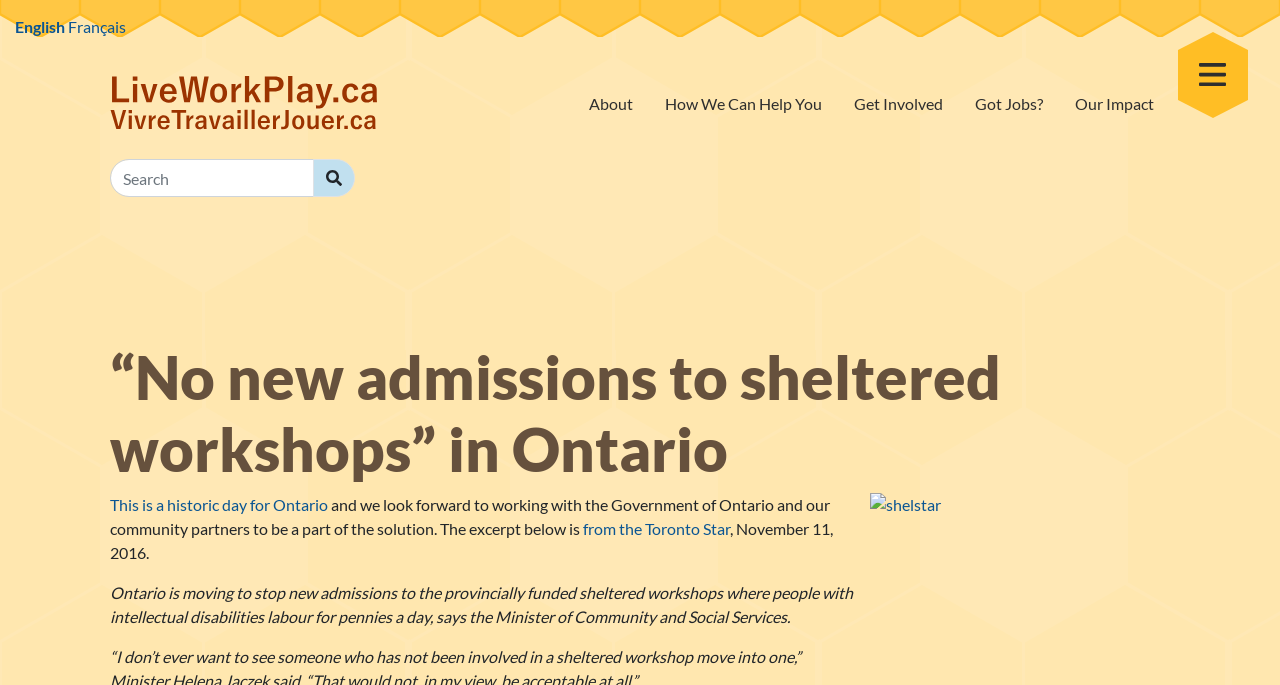Find the bounding box coordinates of the element you need to click on to perform this action: 'Search for something'. The coordinates should be represented by four float values between 0 and 1, in the format [left, top, right, bottom].

[0.086, 0.232, 0.277, 0.288]